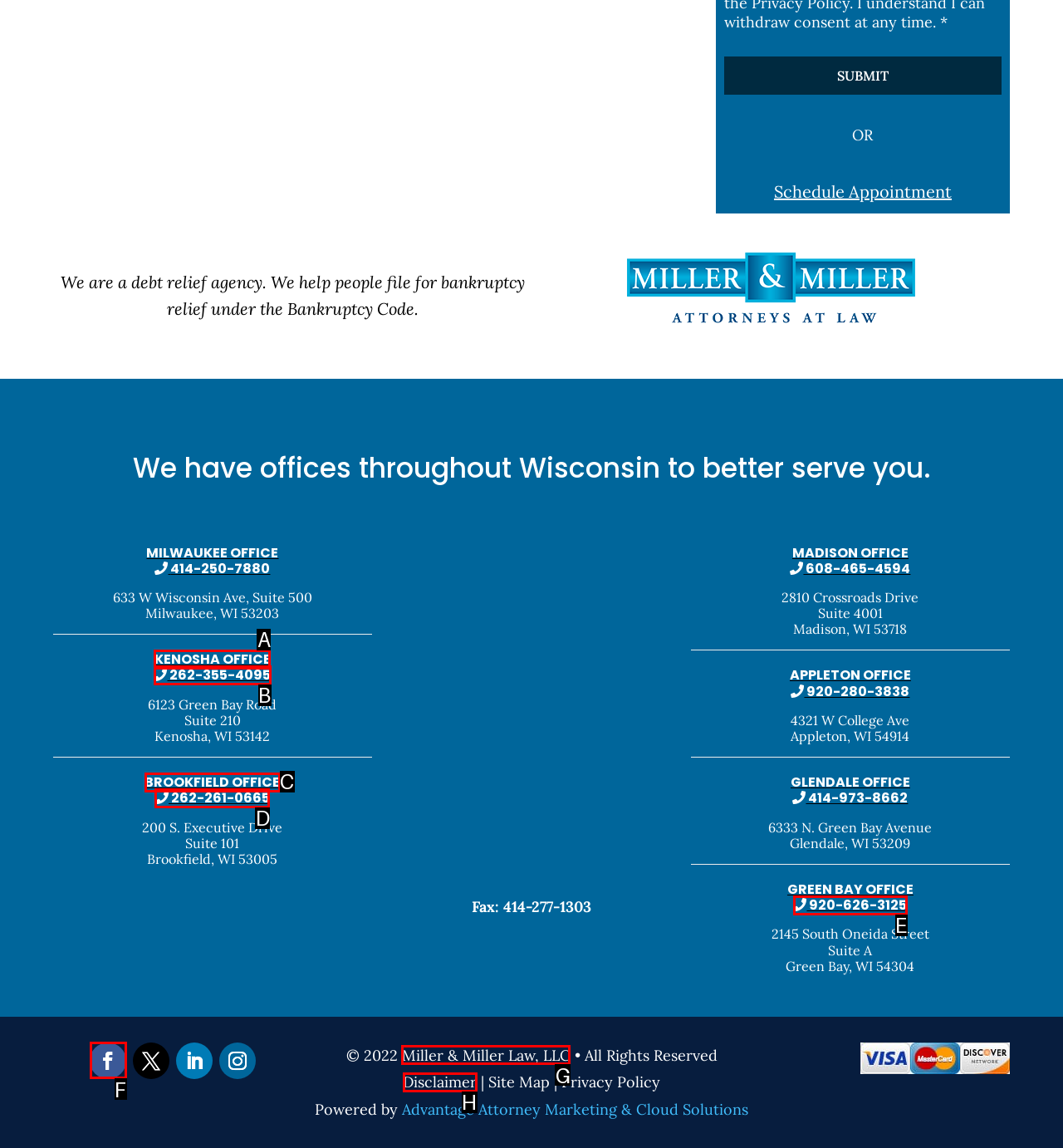Which HTML element fits the description: Miller & Miller Law, LLC? Respond with the letter of the appropriate option directly.

G